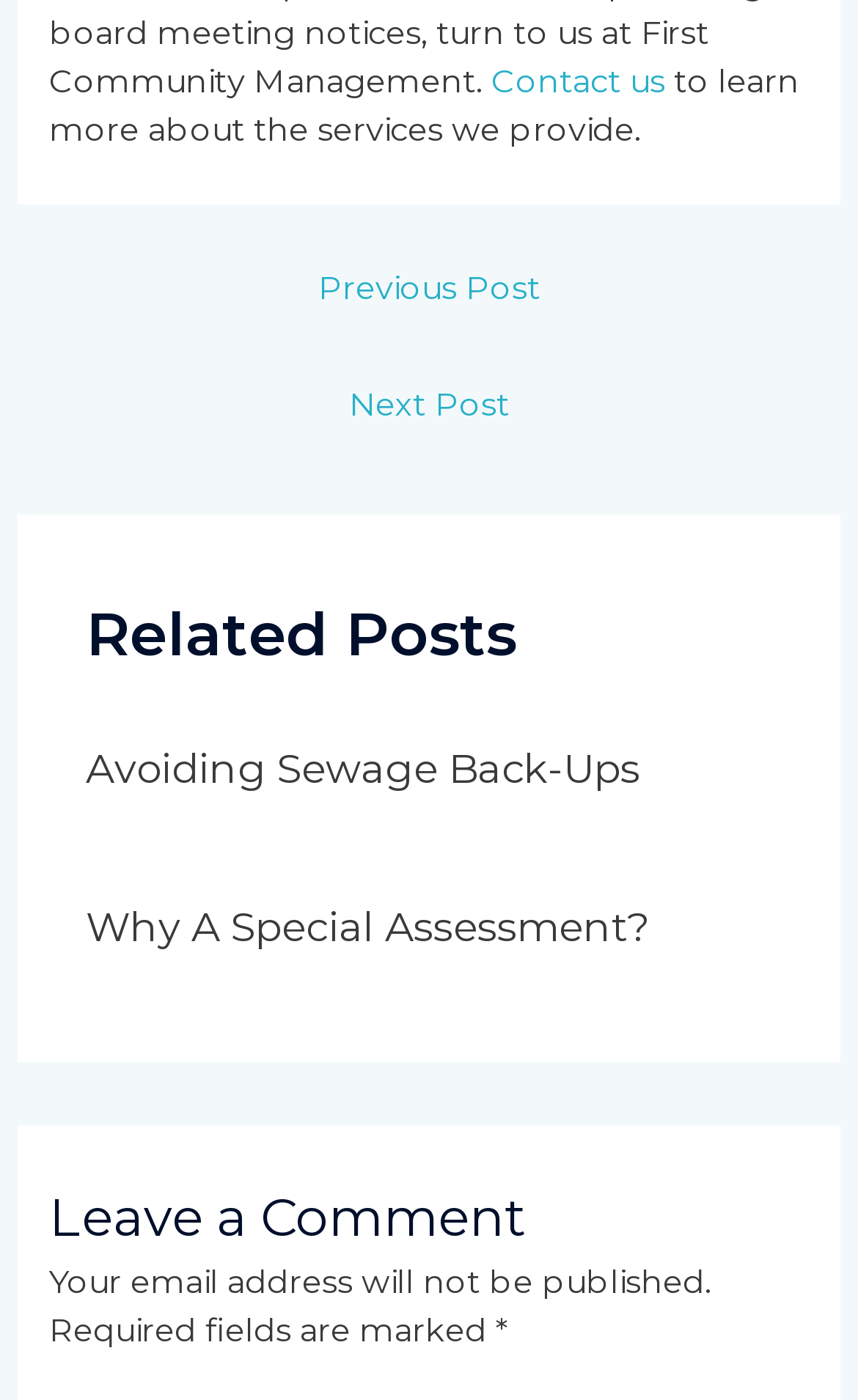Based on the image, please respond to the question with as much detail as possible:
What is the purpose of the 'Contact us' link?

The 'Contact us' link is located at the top of the webpage, and the adjacent static text 'to learn more about the services we provide' suggests that clicking on this link will provide more information about the services offered.